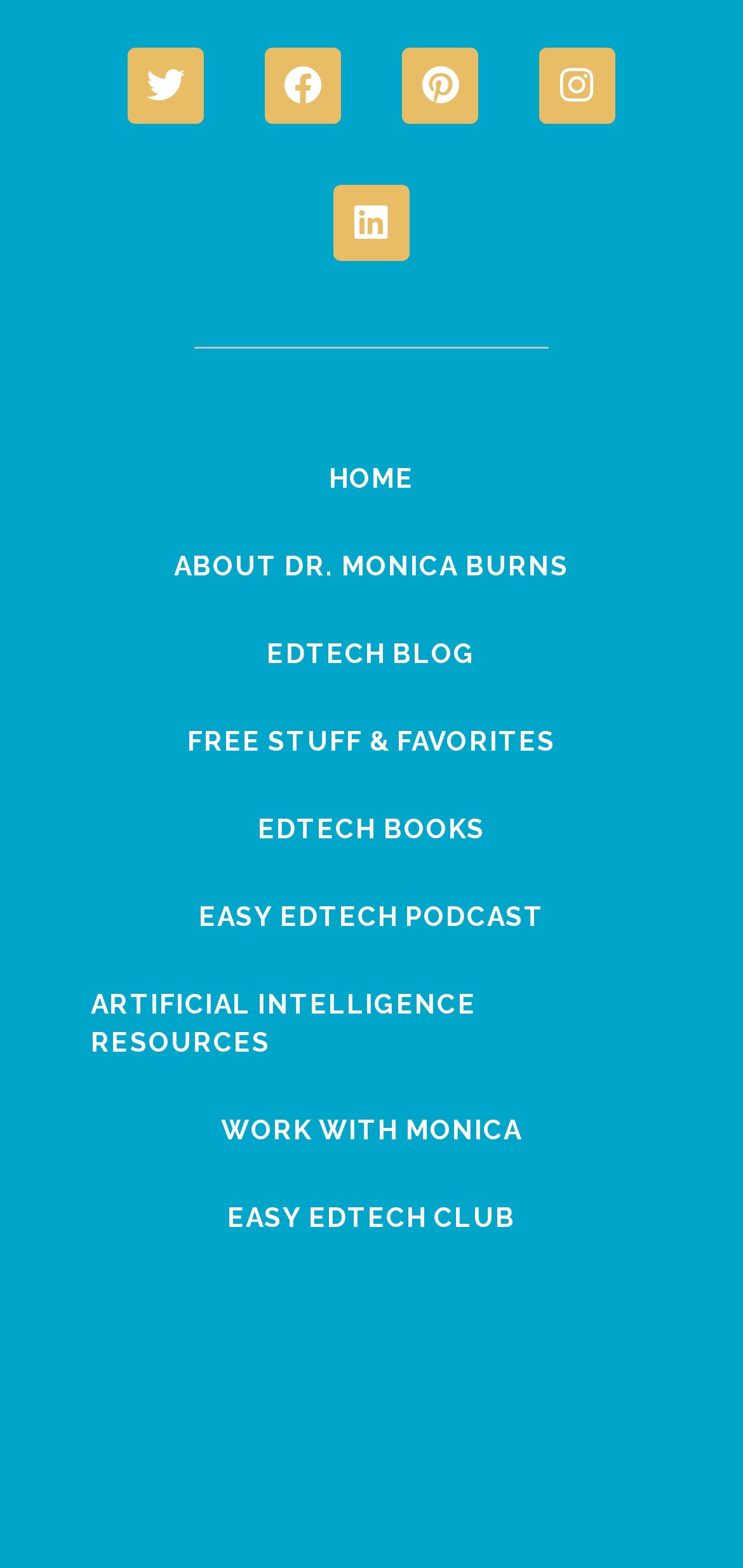What are the social media platforms listed?
Using the image as a reference, give an elaborate response to the question.

I found the social media platforms listed by looking at the links at the top of the page, which include Twitter, Facebook, Pinterest, Instagram, and Linkedin, each with its corresponding icon.